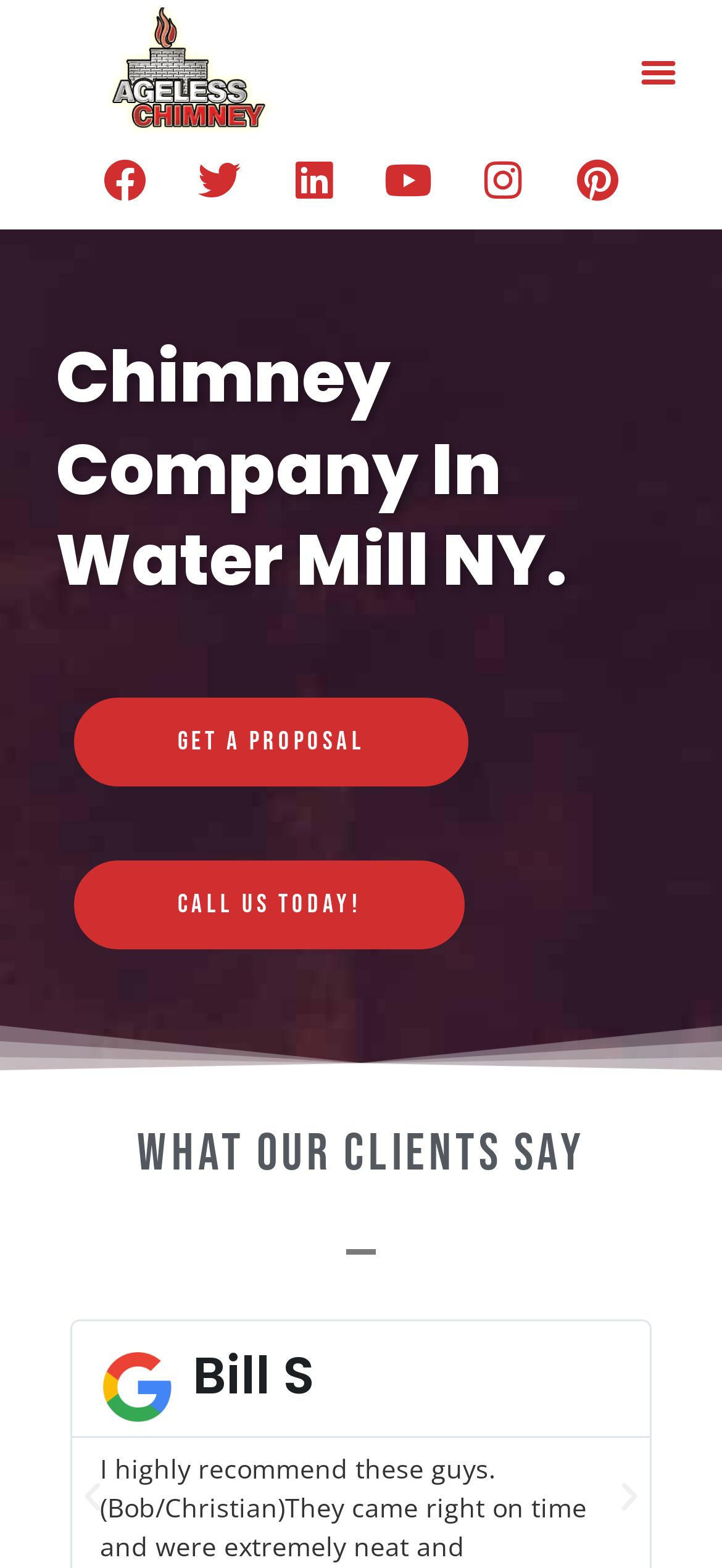Based on the element description: "Kremlin Palace", identify the bounding box coordinates for this UI element. The coordinates must be four float numbers between 0 and 1, listed as [left, top, right, bottom].

None